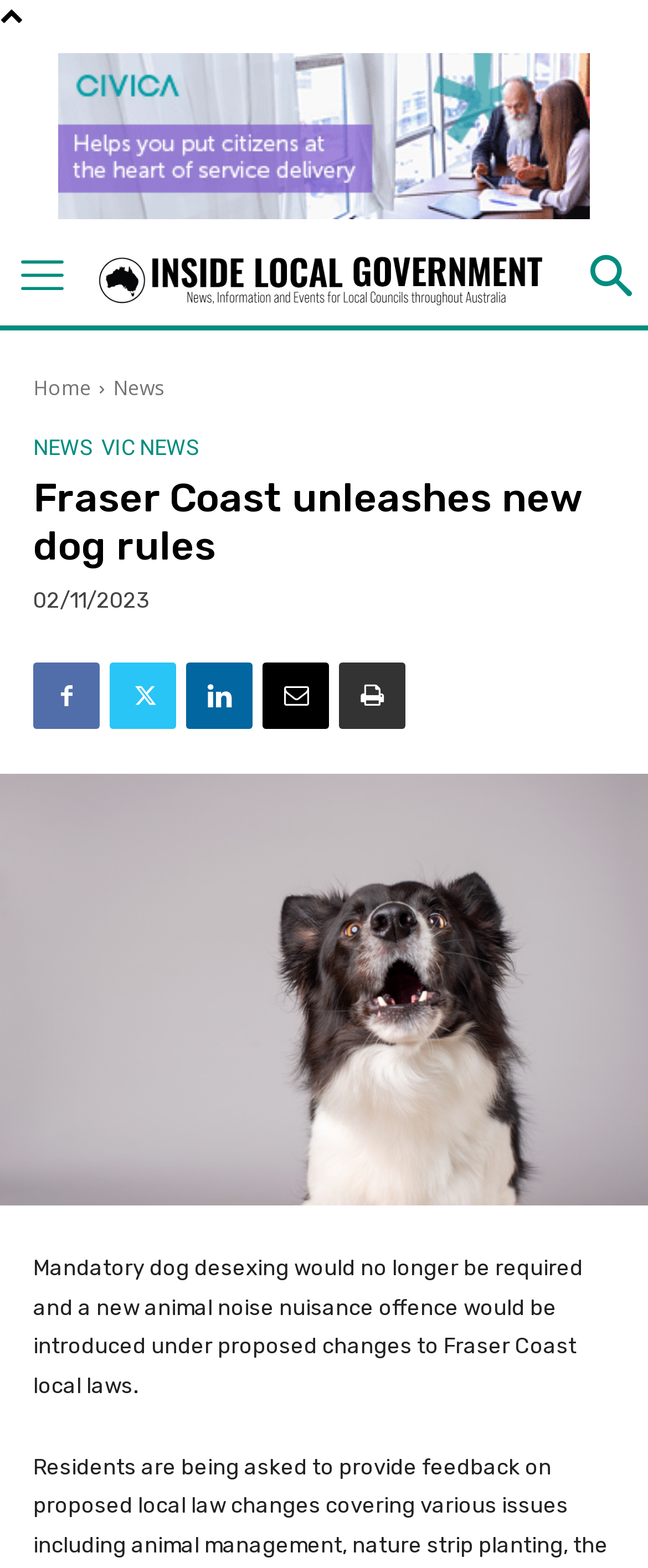Please predict the bounding box coordinates (top-left x, top-left y, bottom-right x, bottom-right y) for the UI element in the screenshot that fits the description: VIC NEWS

[0.156, 0.279, 0.308, 0.293]